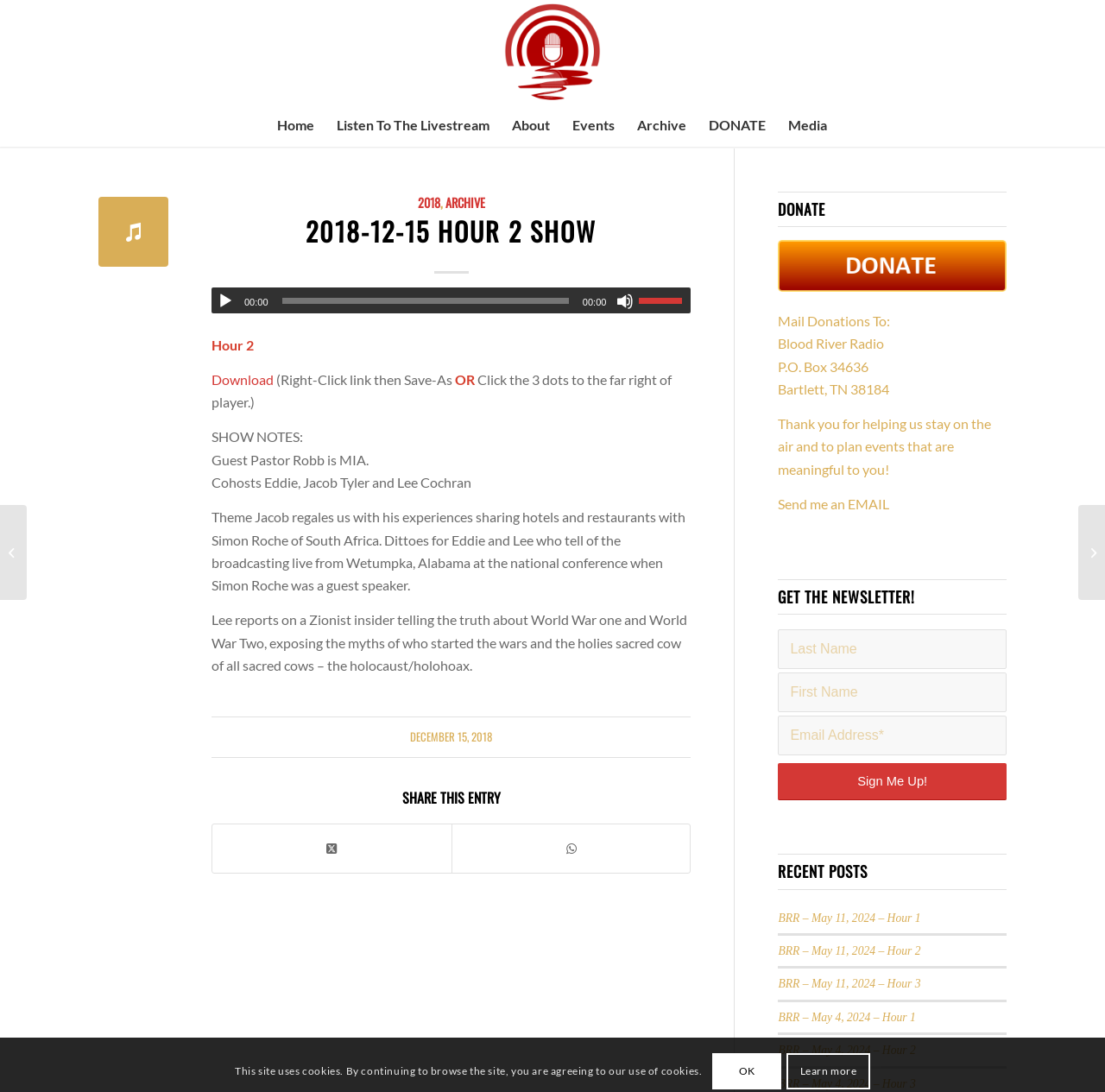Identify the bounding box of the HTML element described as: "Share on WhatsApp".

[0.409, 0.755, 0.625, 0.8]